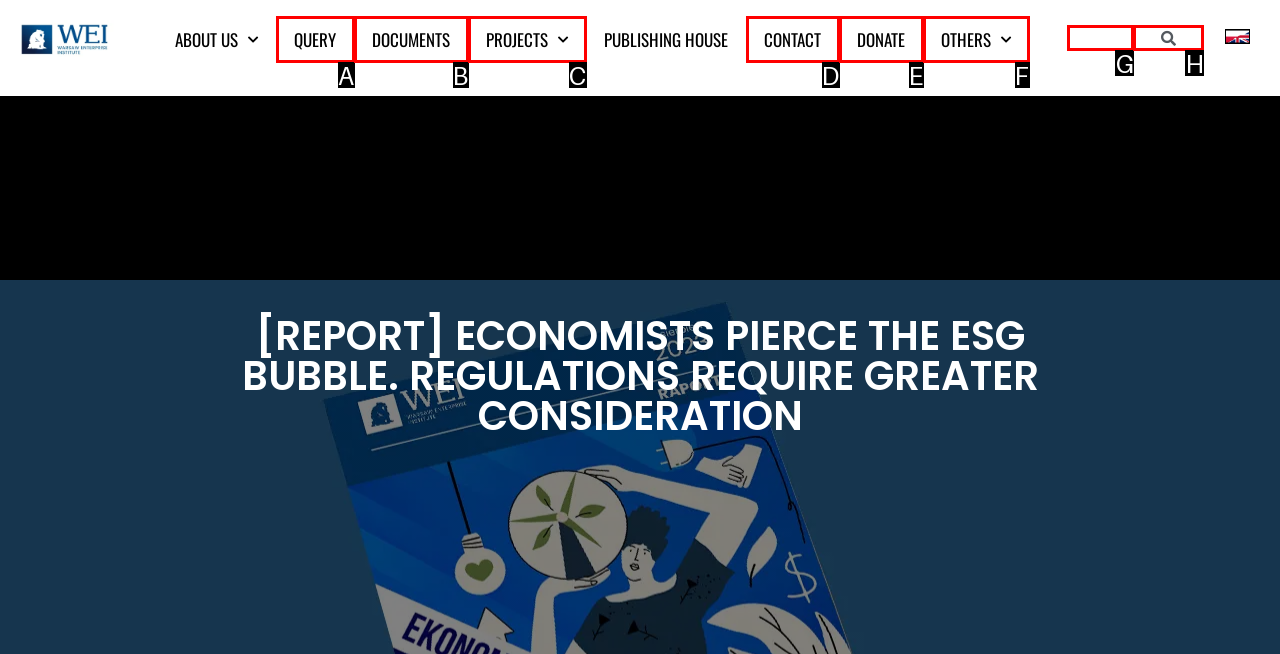Match the following description to the correct HTML element: parent_node: Search name="s" Indicate your choice by providing the letter.

G